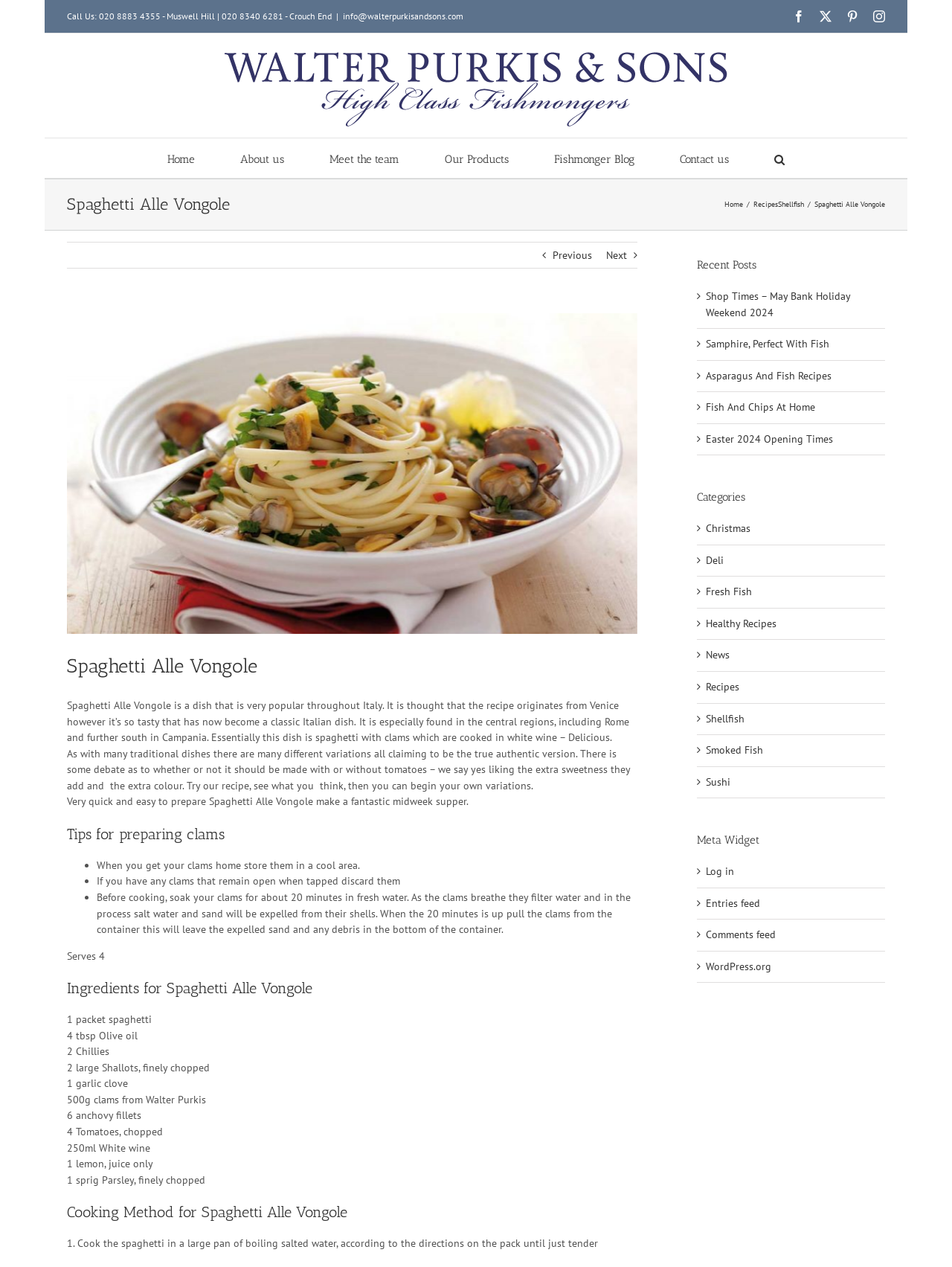Reply to the question with a brief word or phrase: What is the purpose of soaking the clams in fresh water?

To remove salt water and sand